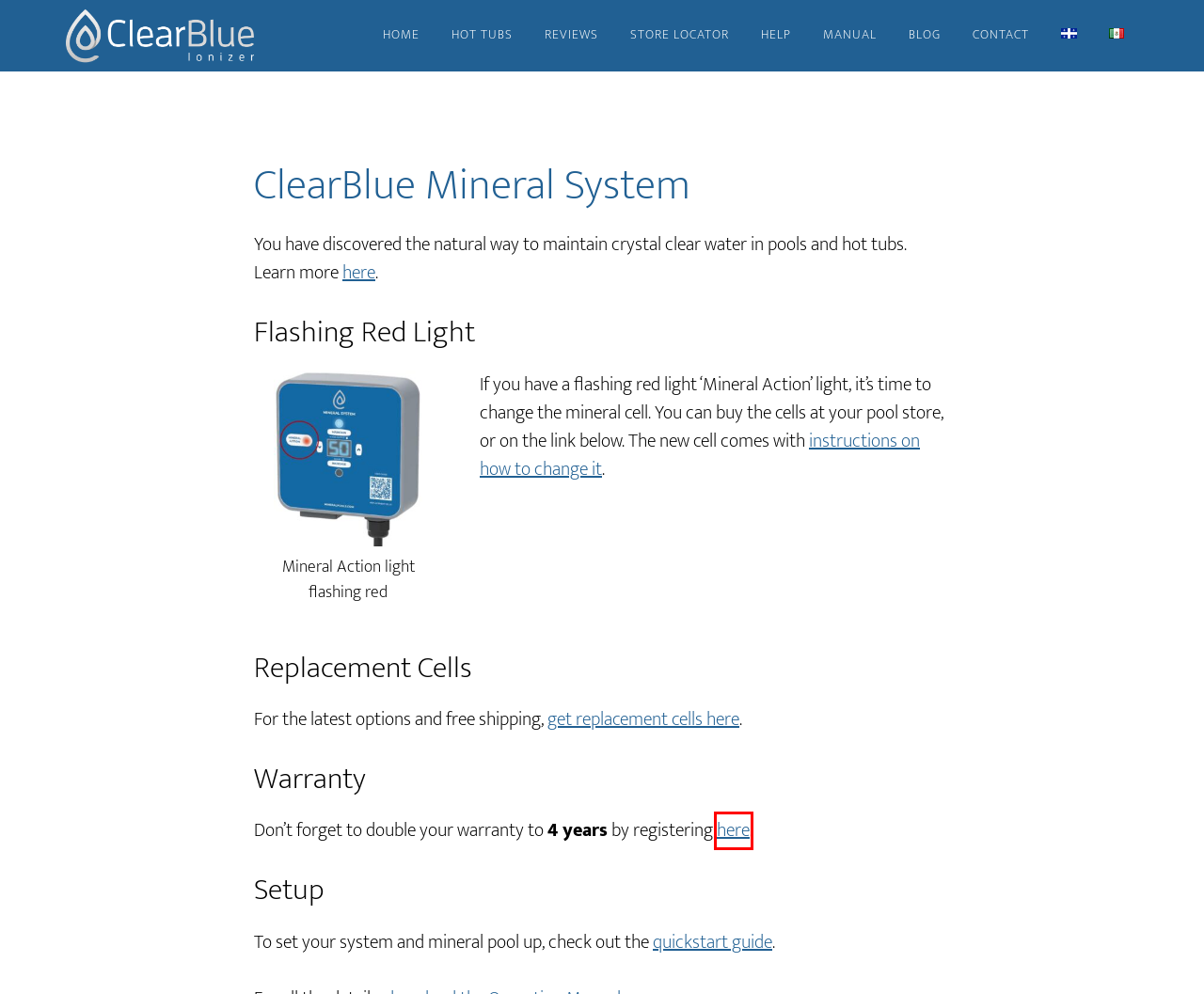Look at the screenshot of a webpage, where a red bounding box highlights an element. Select the best description that matches the new webpage after clicking the highlighted element. Here are the candidates:
A. Store Locator - ClearBlue Ionizer
B. Mineral pool and spa ionization is here - ClearBlue Ionizer
C. Mineral Pools Blog - ClearBlue Ionizer
D. ClearBlue Ionizer Replacement Cells - Think Minerals™
E. Hot Tub Ionizer Reduces Chemicals and Maintenance - ClearBlue Ionizer
F. ClearBlue Warranty Registration - ClearBlue Ionizer
G. ClearBlue pool ionizer questions - ClearBlue Ionizer
H. ClearBlue Ionizer Reviews - ClearBlue Ionizer

F